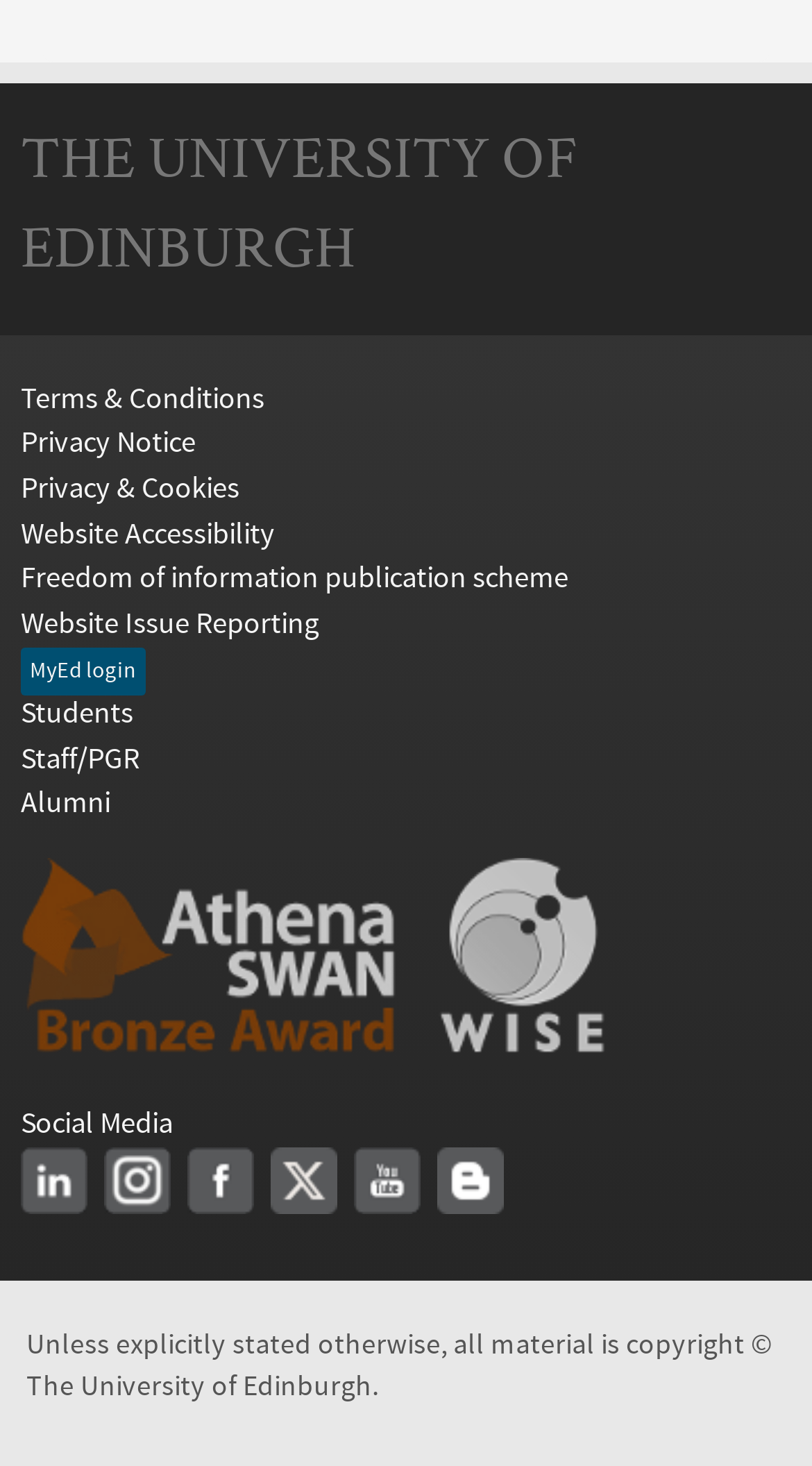Please identify the bounding box coordinates of the area that needs to be clicked to follow this instruction: "Click on Terms & Conditions".

[0.026, 0.258, 0.326, 0.285]